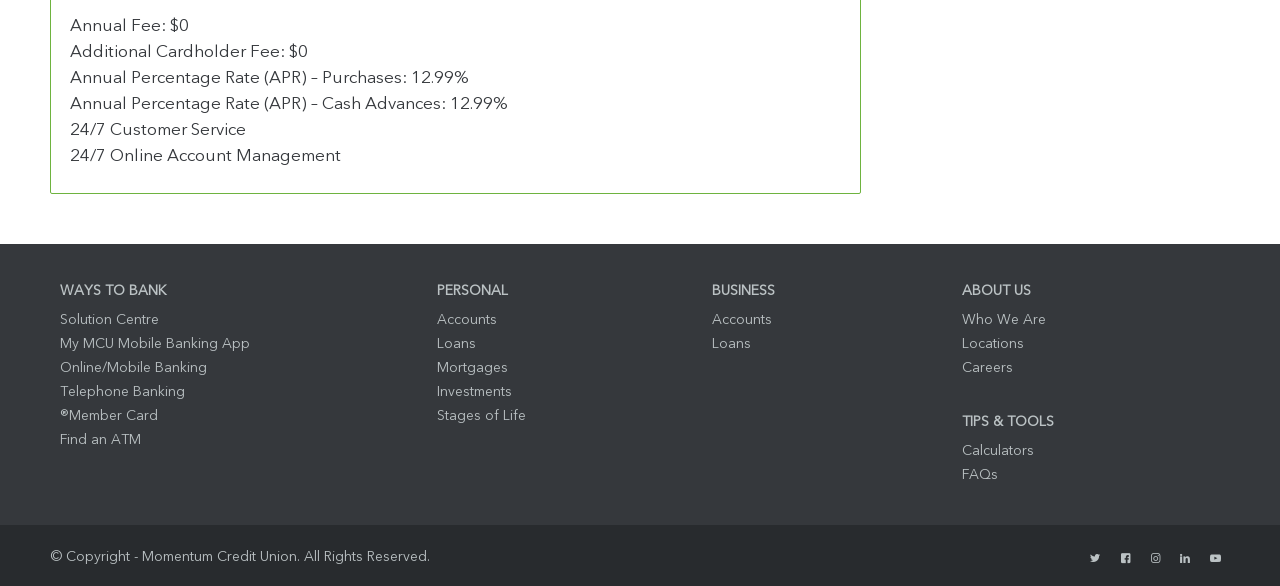Kindly determine the bounding box coordinates for the clickable area to achieve the given instruction: "Click on Solution Centre".

[0.047, 0.525, 0.195, 0.566]